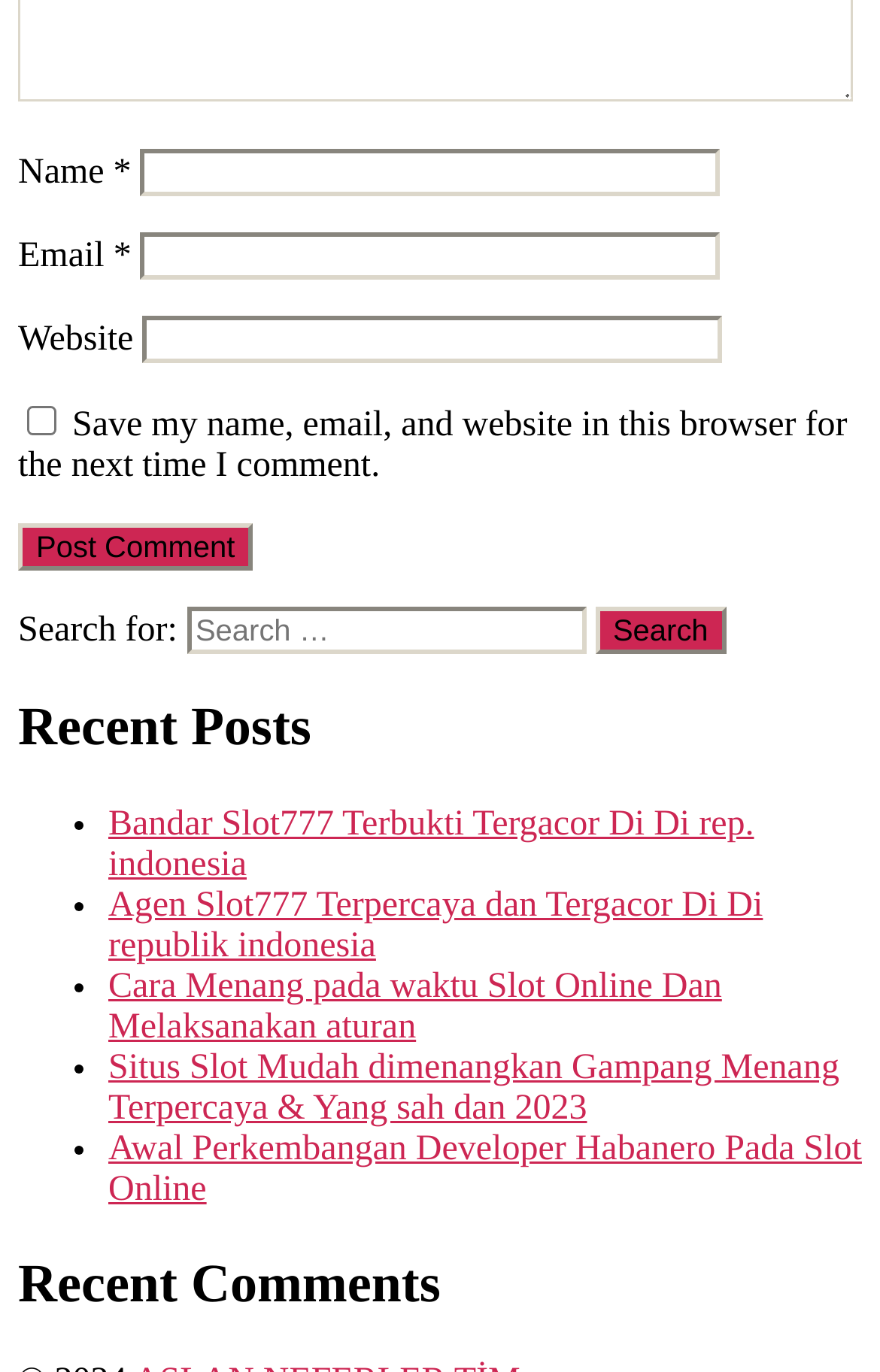What is the label of the search box?
Answer with a single word or phrase by referring to the visual content.

Search for: